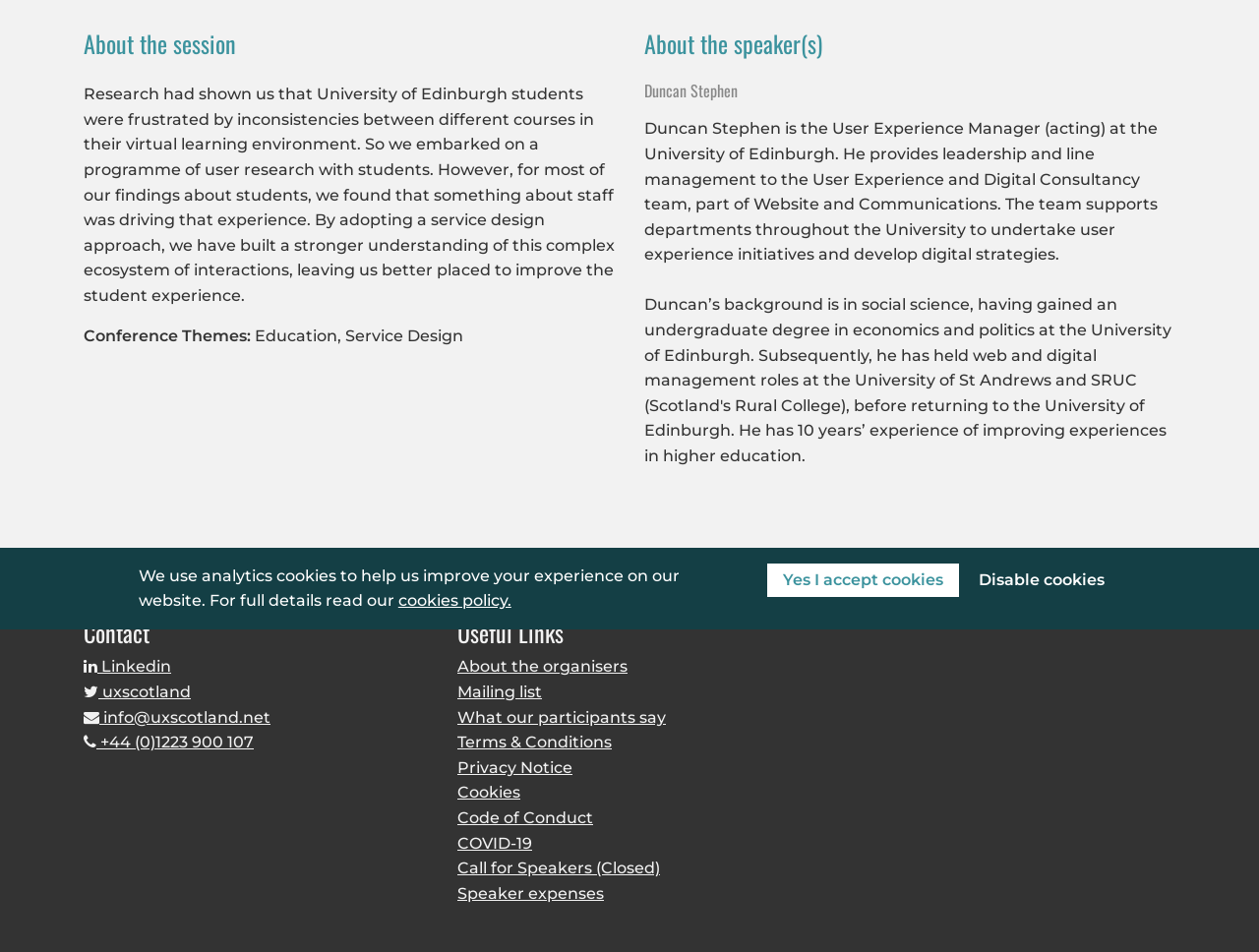Identify the bounding box coordinates for the UI element described as follows: Yes I accept cookies. Use the format (top-left x, top-left y, bottom-right x, bottom-right y) and ensure all values are floating point numbers between 0 and 1.

[0.61, 0.592, 0.762, 0.627]